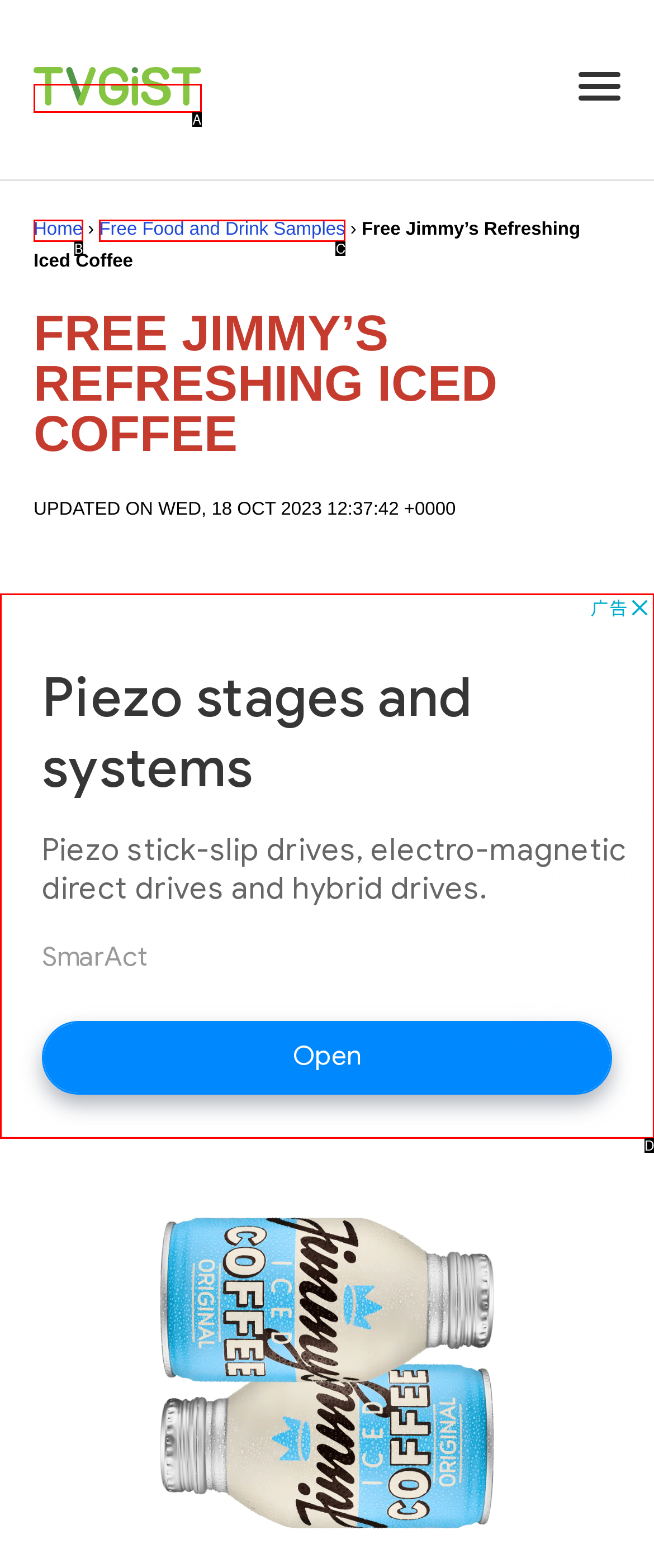From the given choices, indicate the option that best matches: aria-label="Advertisement" name="aswift_0" title="Advertisement"
State the letter of the chosen option directly.

D